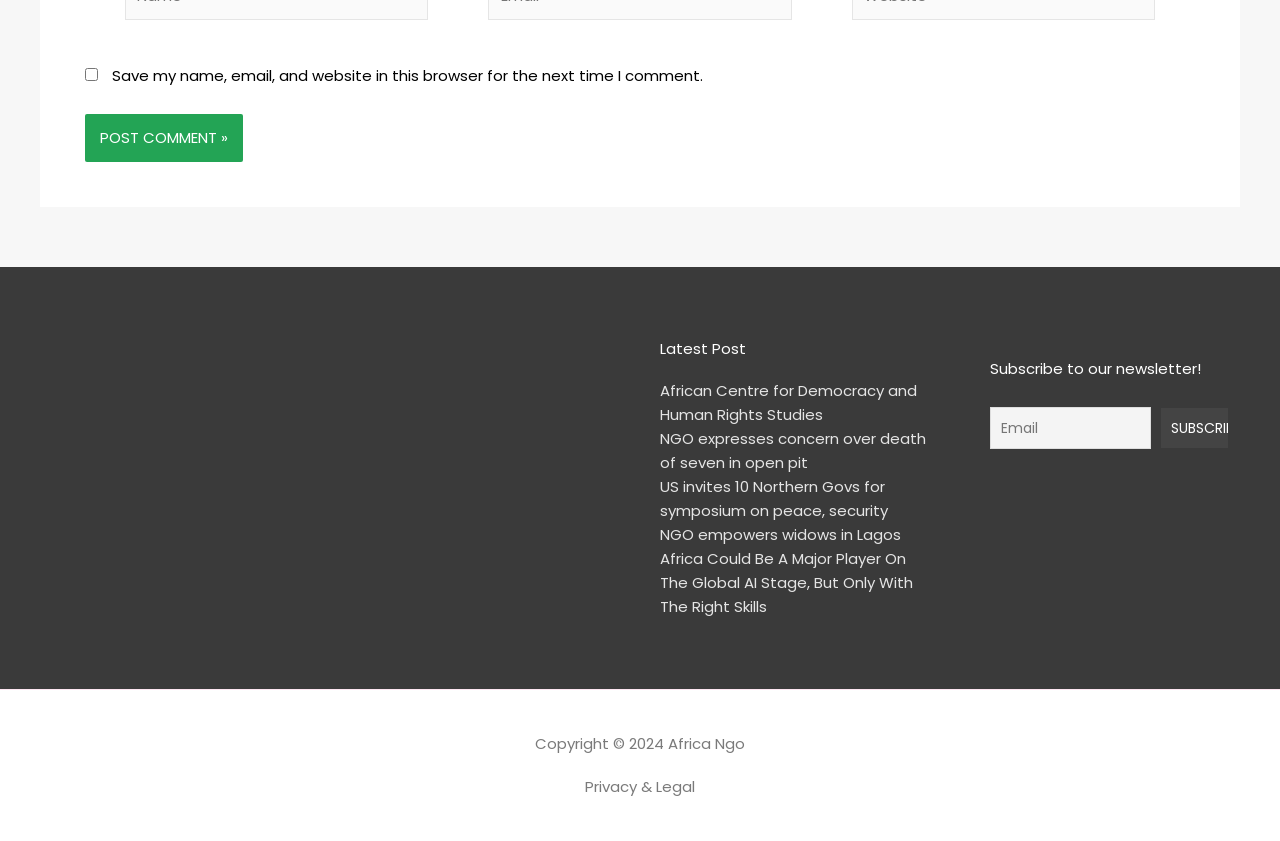Please reply to the following question with a single word or a short phrase:
What is the purpose of the checkbox?

Save comment info